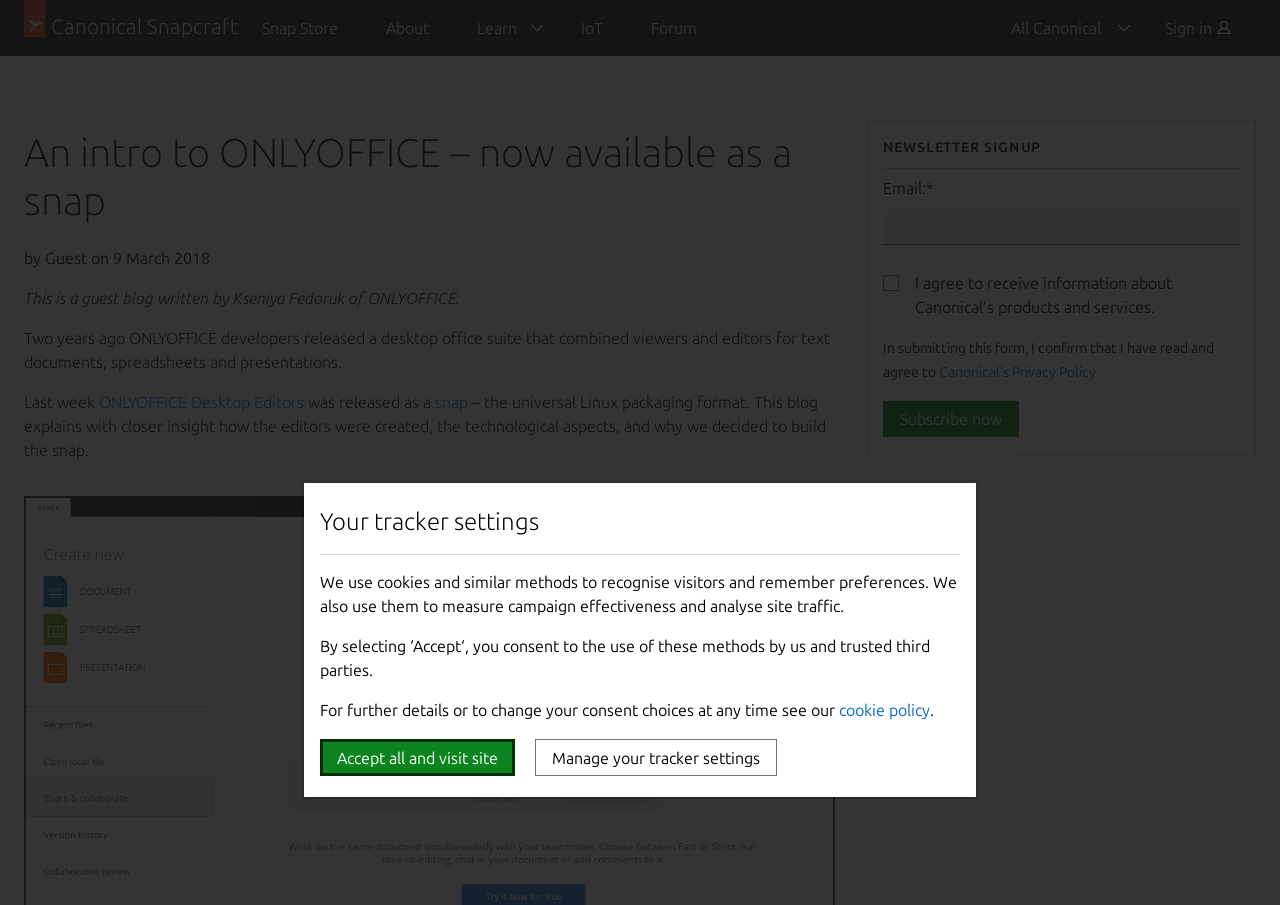Based on the provided description, "简体中文", find the bounding box of the corresponding UI element in the screenshot.

None